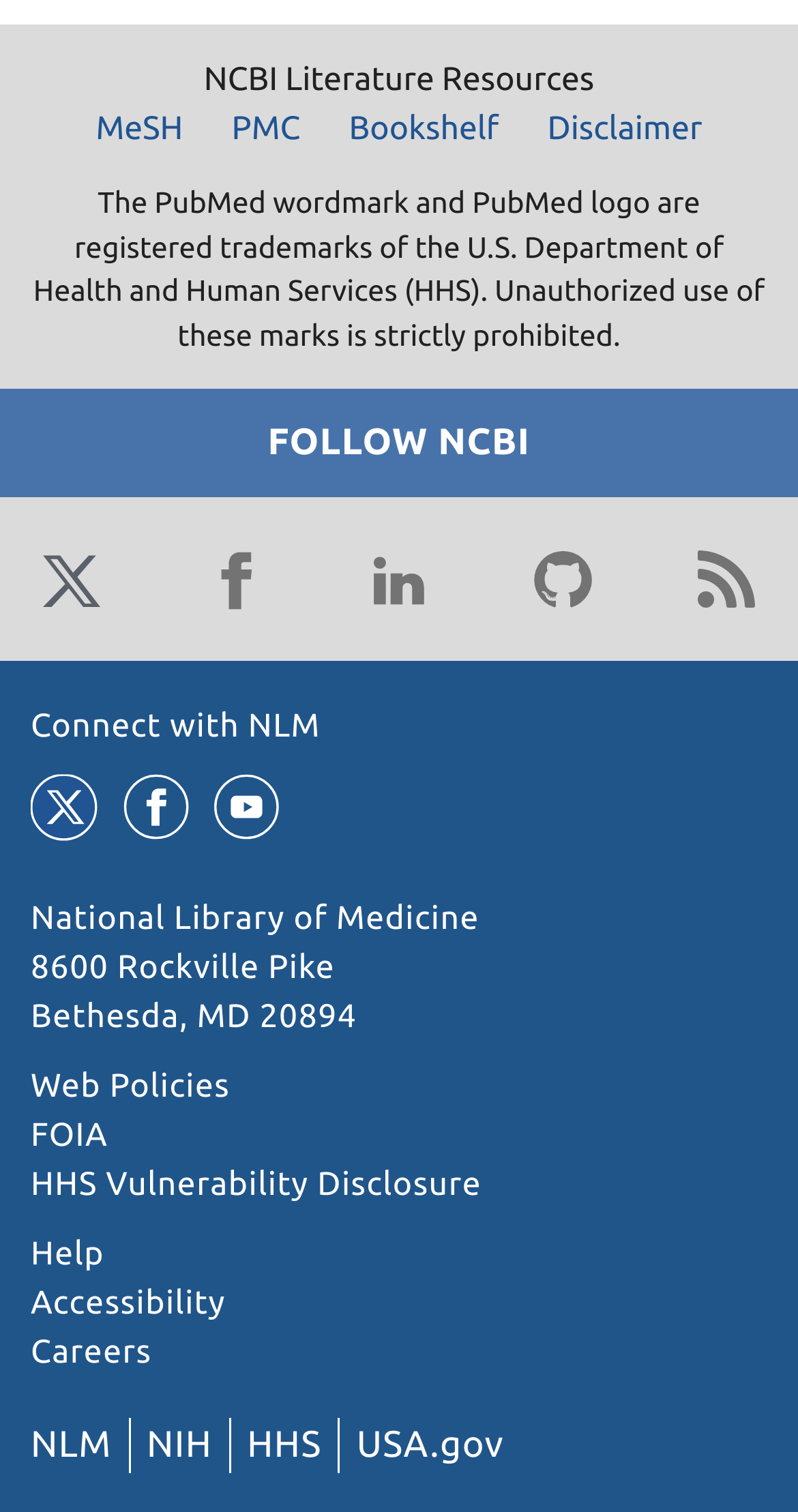Highlight the bounding box coordinates of the element you need to click to perform the following instruction: "View National Library of Medicine."

[0.038, 0.596, 0.601, 0.62]